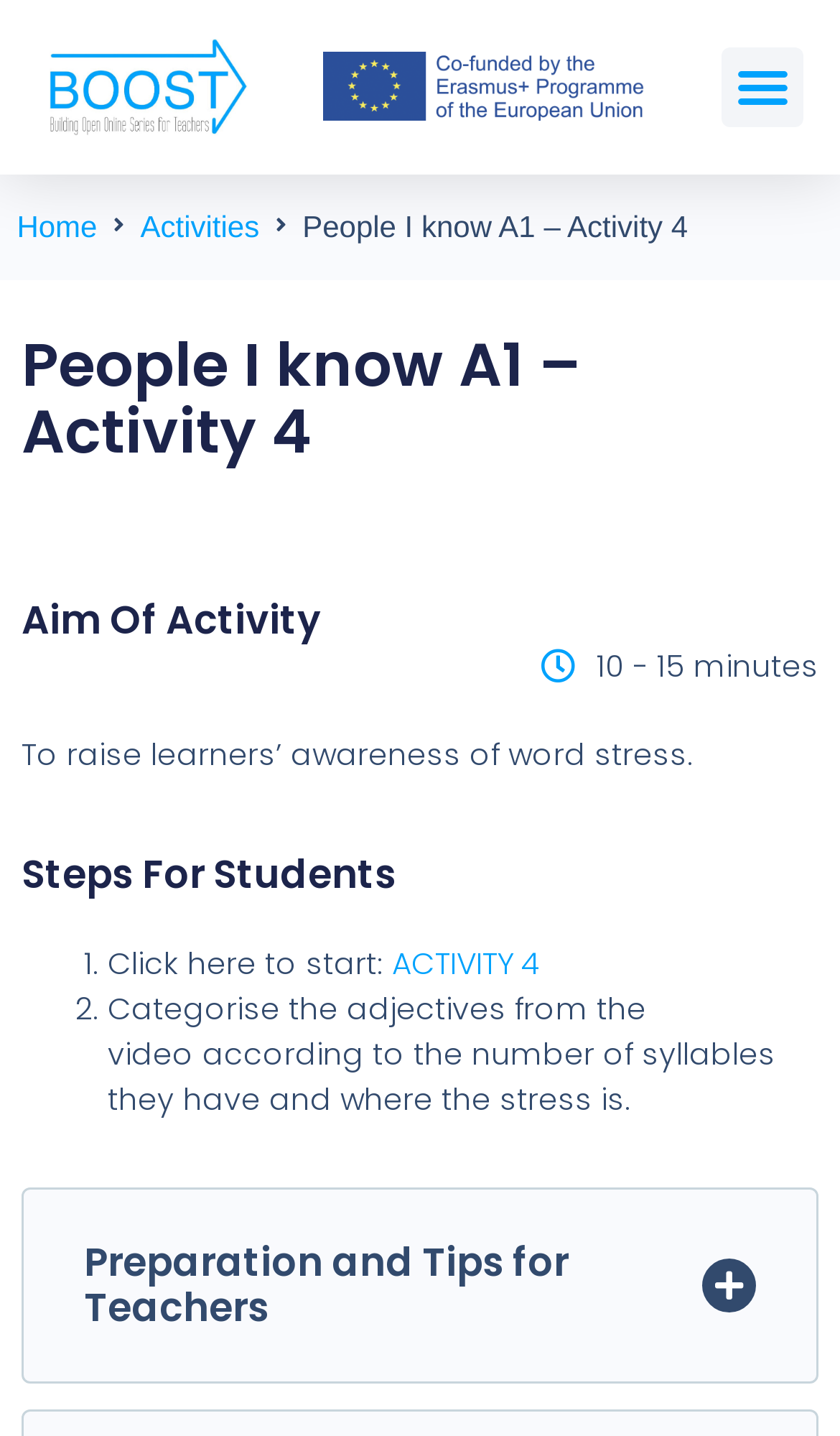Using a single word or phrase, answer the following question: 
What should students categorize in the video?

Adjectives